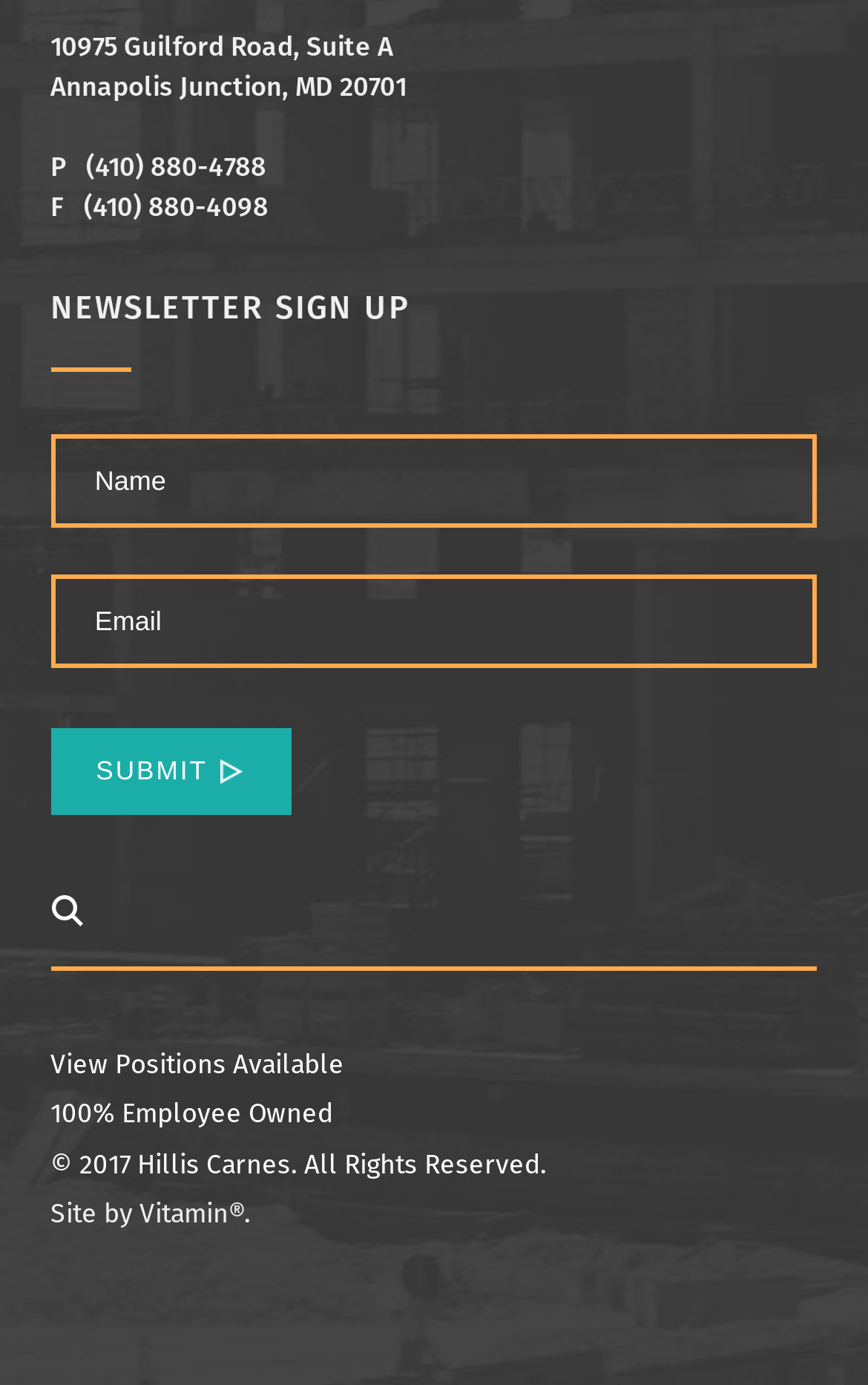Carefully observe the image and respond to the question with a detailed answer:
What is the phone number to call?

The phone number to call is found in the heading element that contains the company's contact information, which is '(410) 880-4788'. This is a clickable link, indicating that it can be dialed directly.